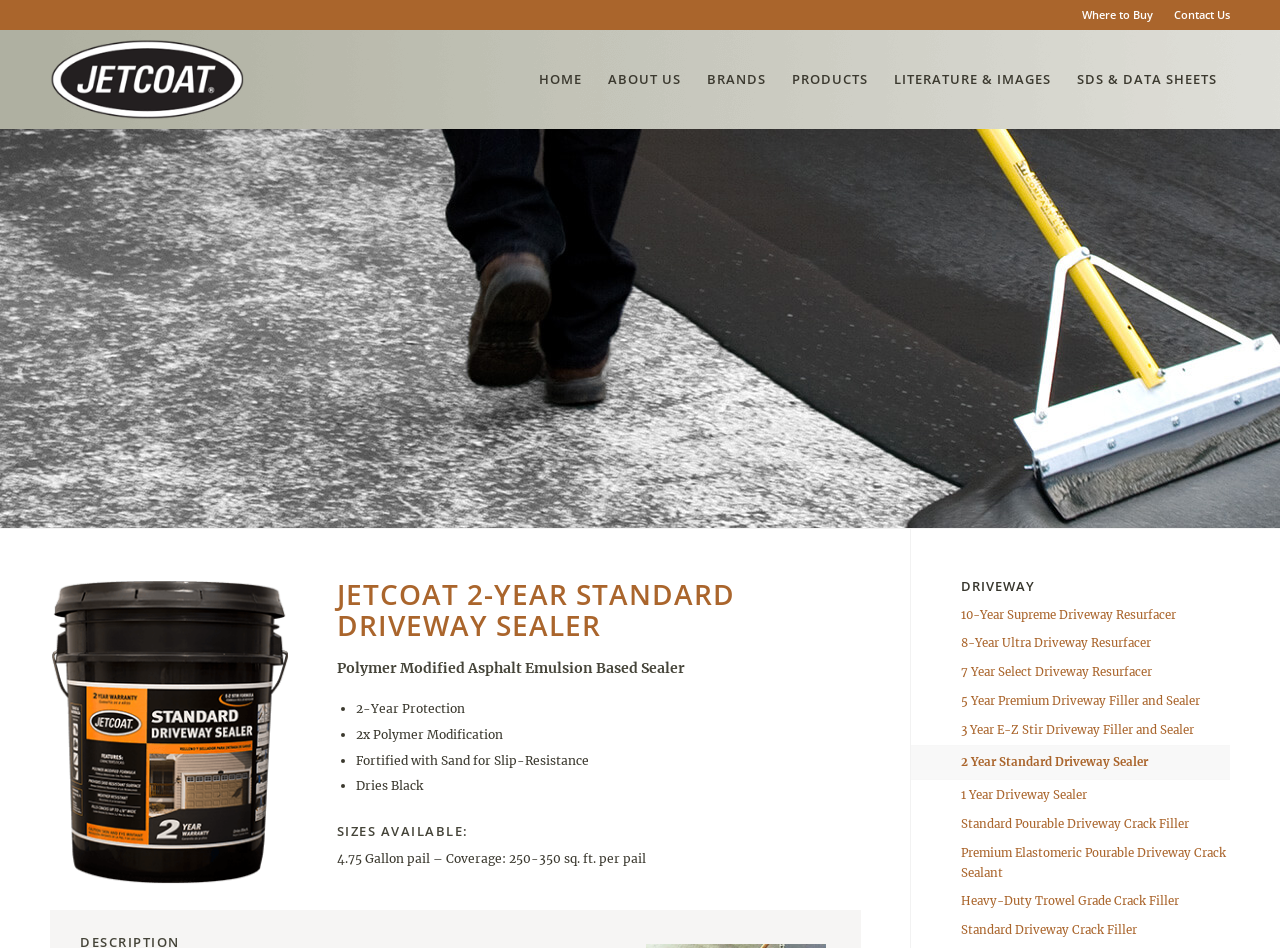Pinpoint the bounding box coordinates of the element that must be clicked to accomplish the following instruction: "Click on the 'Where to Buy' link". The coordinates should be in the format of four float numbers between 0 and 1, i.e., [left, top, right, bottom].

[0.845, 0.0, 0.901, 0.031]